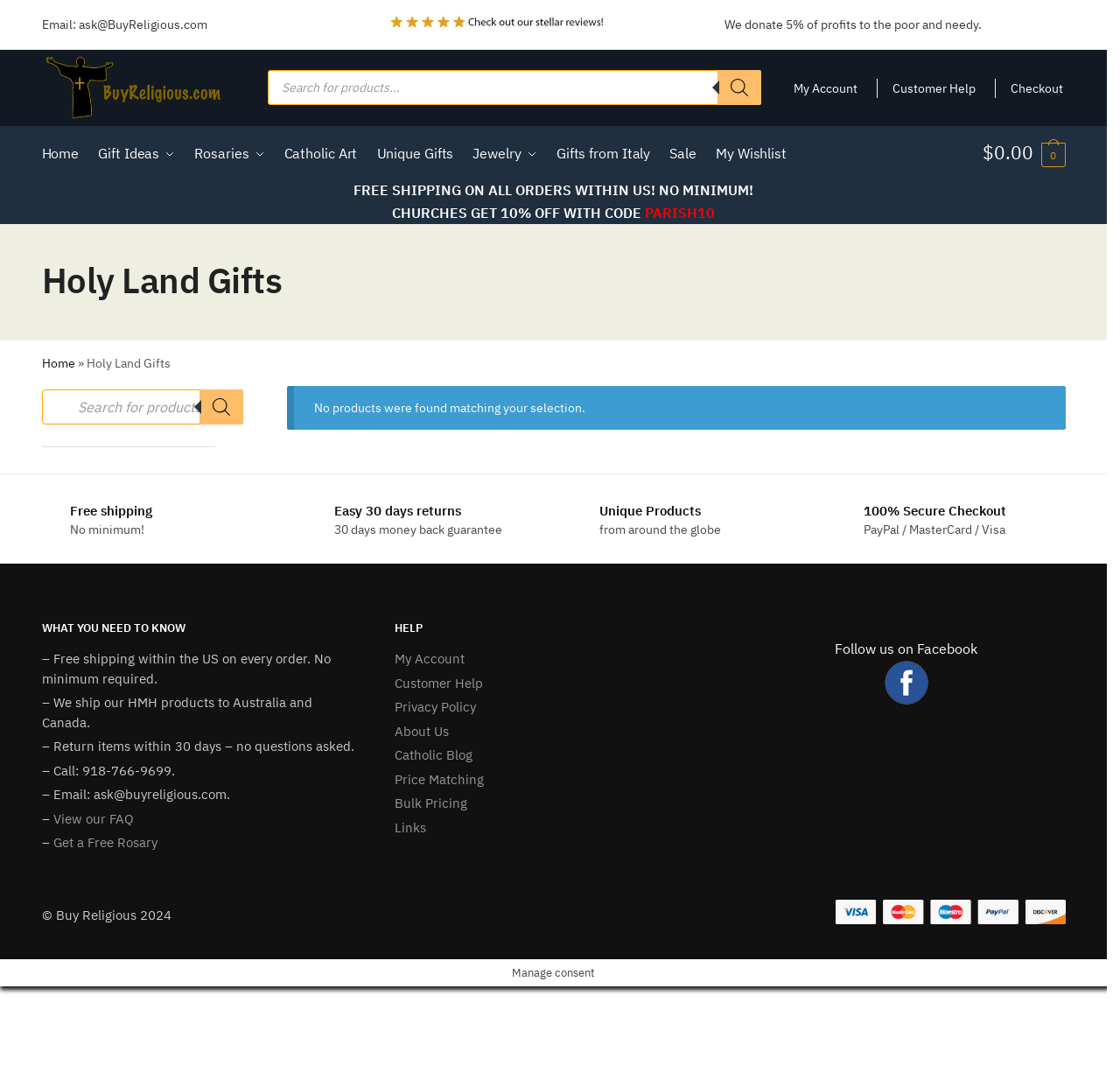Kindly determine the bounding box coordinates of the area that needs to be clicked to fulfill this instruction: "Click on the 'Home' link".

None